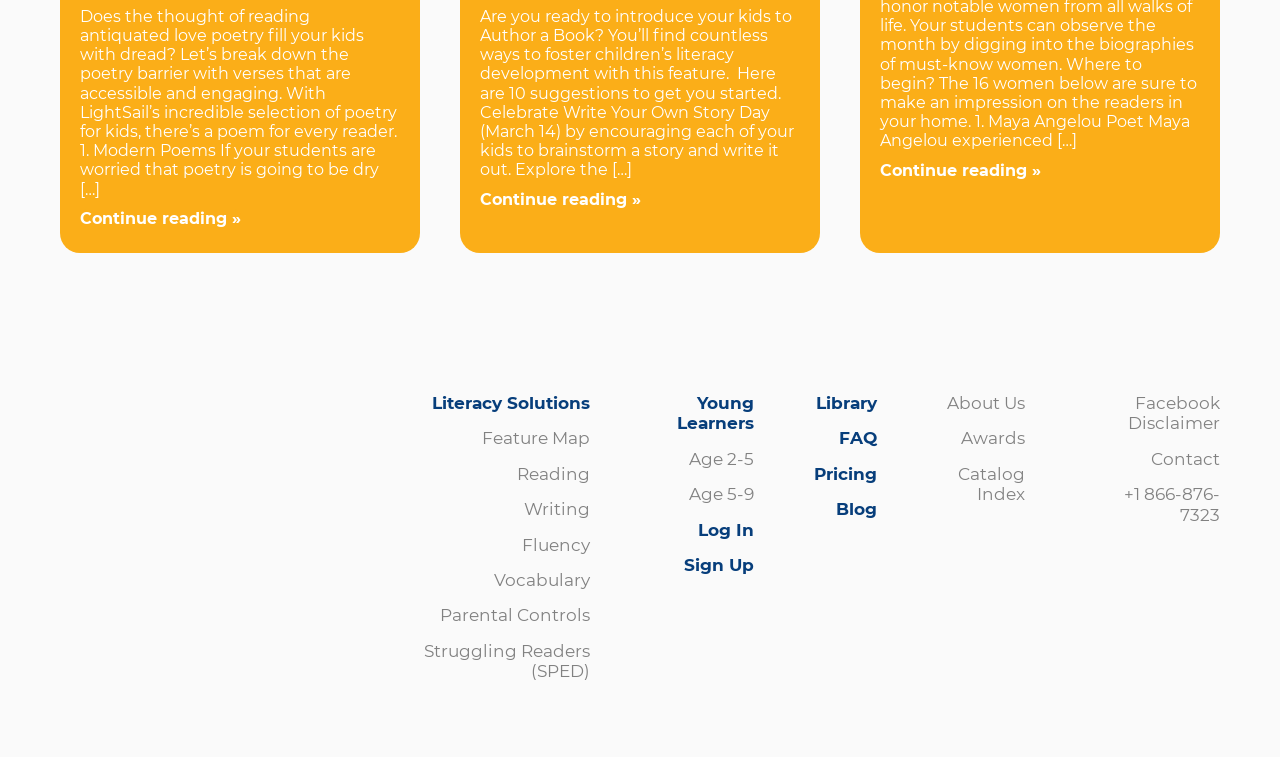How can I contact the website?
Deliver a detailed and extensive answer to the question.

The static text at the bottom of the webpage provides a contact number, +1 866-876-7323, which can be used to reach out to the website.